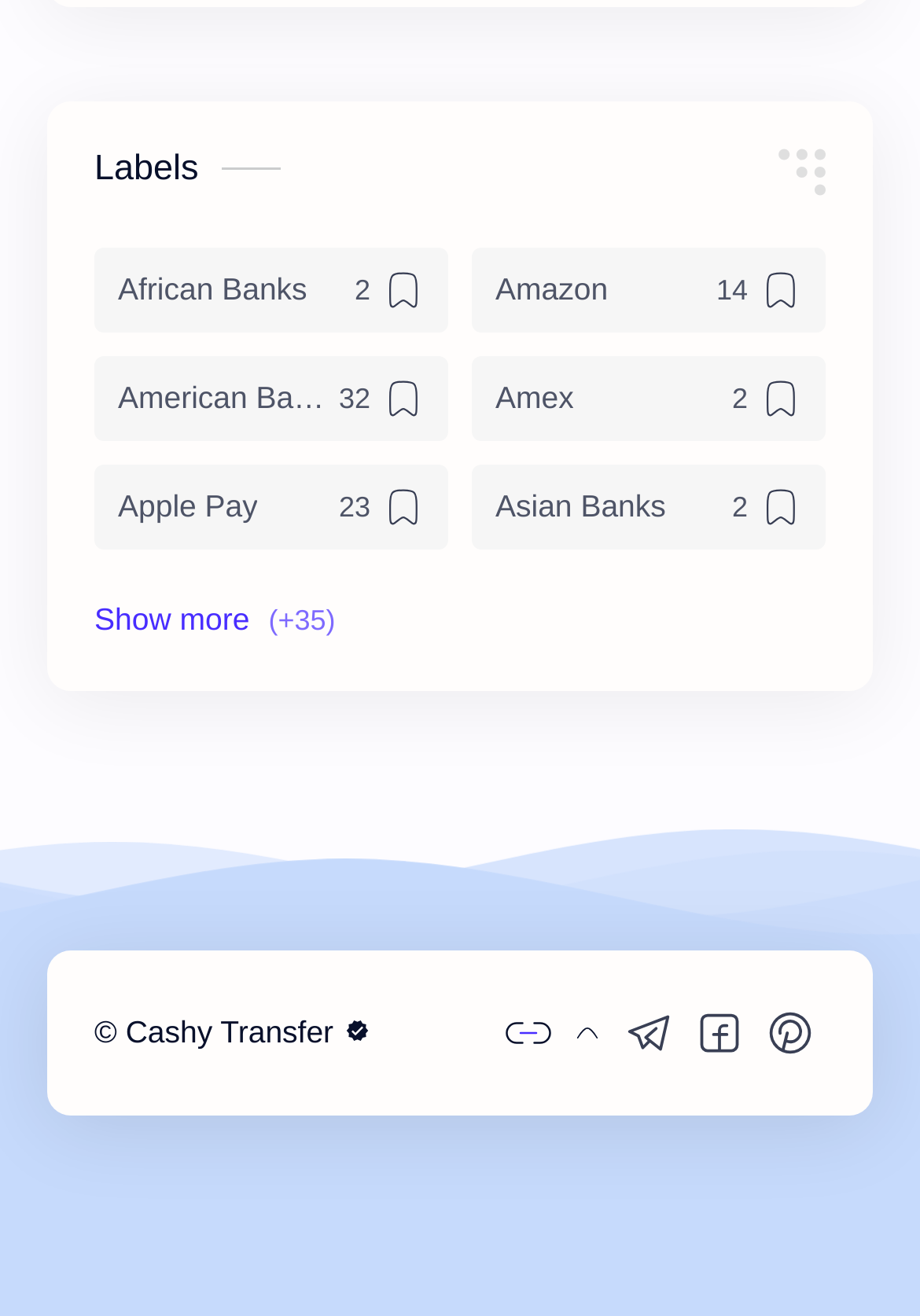Determine the bounding box coordinates (top-left x, top-left y, bottom-right x, bottom-right y) of the UI element described in the following text: parent_node: Bank Cards aria-label="Show labels"

[0.103, 0.453, 0.385, 0.489]